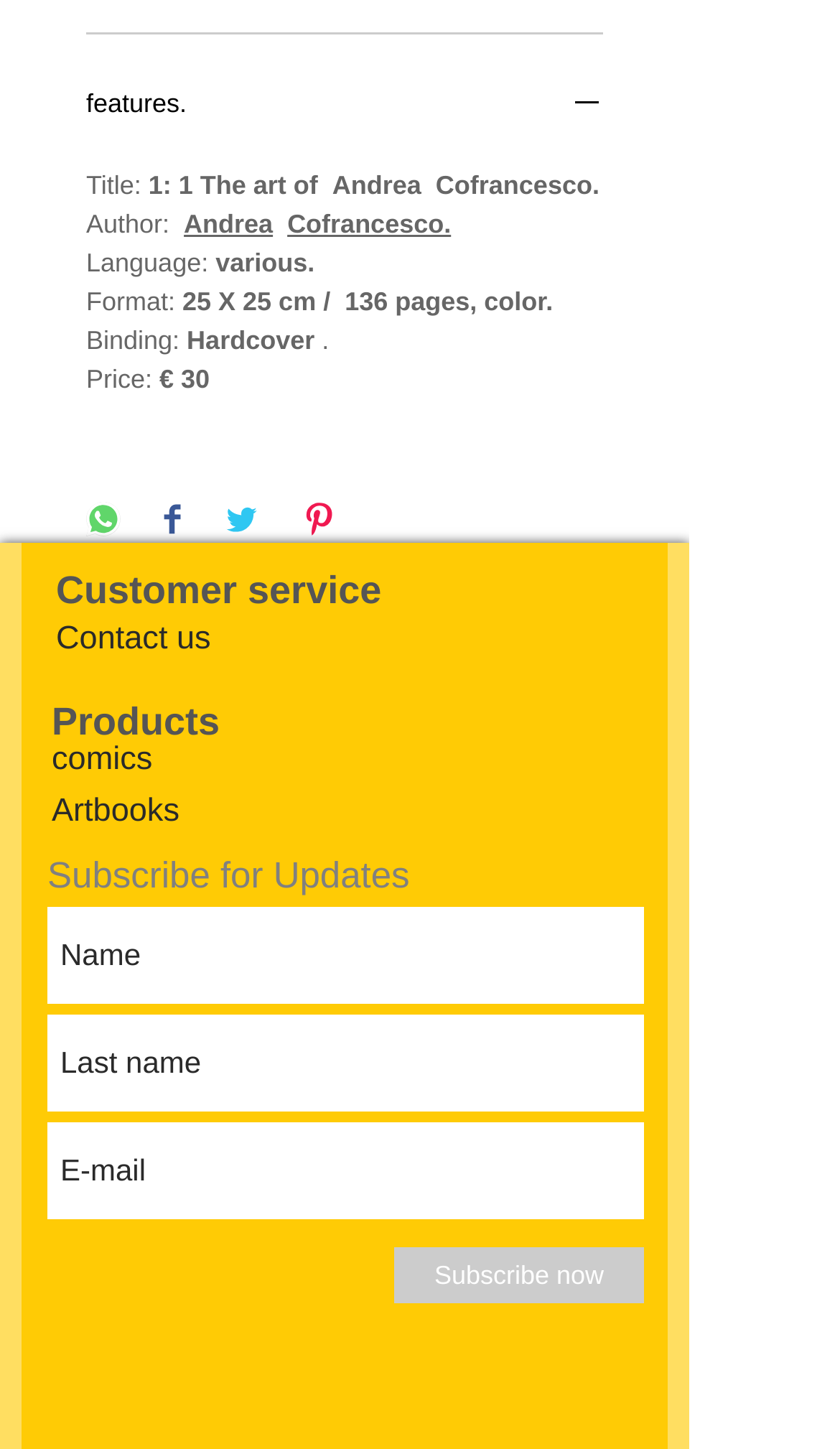What is the binding type of the book?
Please look at the screenshot and answer using one word or phrase.

Hardcover